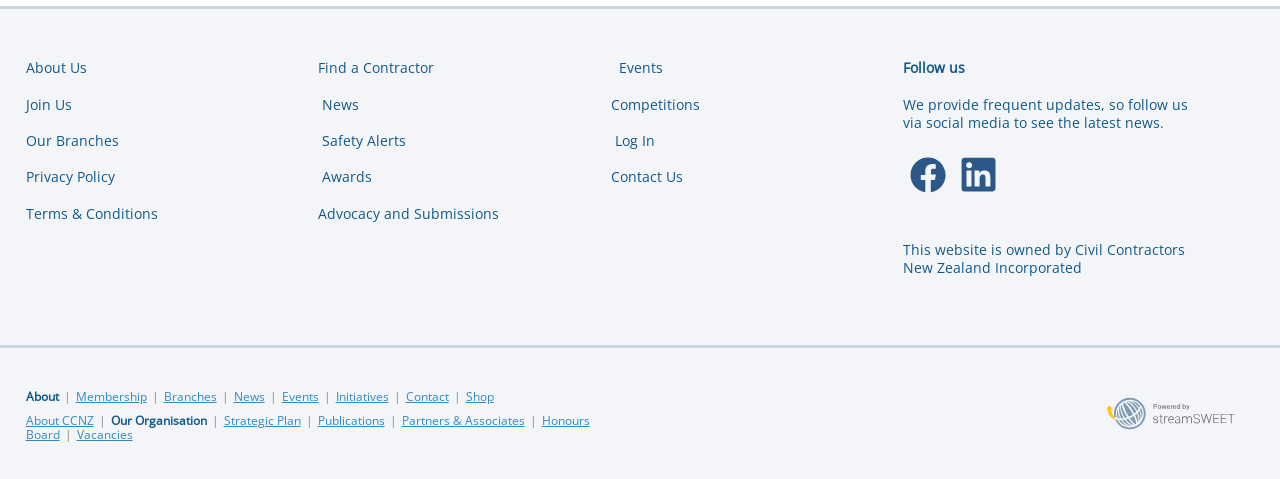Could you determine the bounding box coordinates of the clickable element to complete the instruction: "Click on Log In"? Provide the coordinates as four float numbers between 0 and 1, i.e., [left, top, right, bottom].

[0.48, 0.274, 0.511, 0.313]